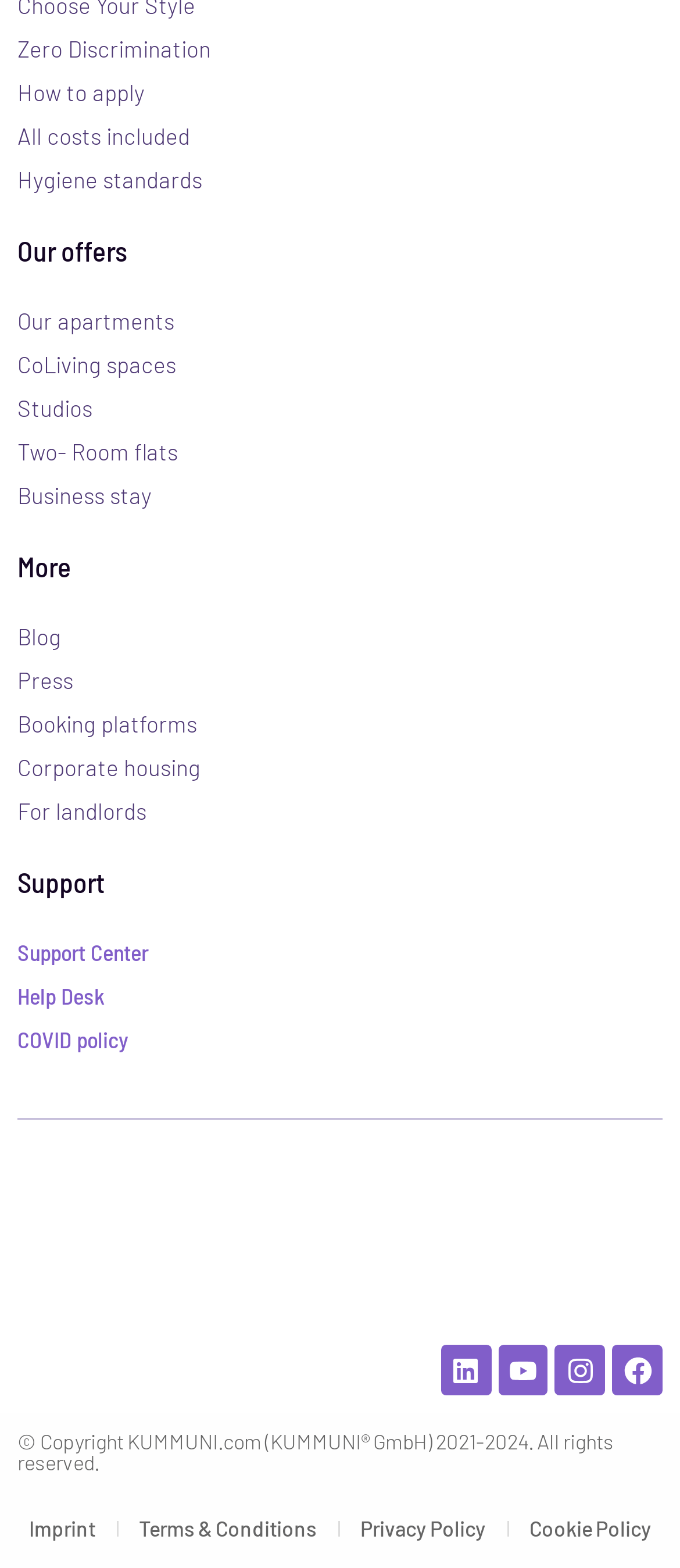Indicate the bounding box coordinates of the element that must be clicked to execute the instruction: "Read the blog". The coordinates should be given as four float numbers between 0 and 1, i.e., [left, top, right, bottom].

[0.026, 0.393, 0.974, 0.421]